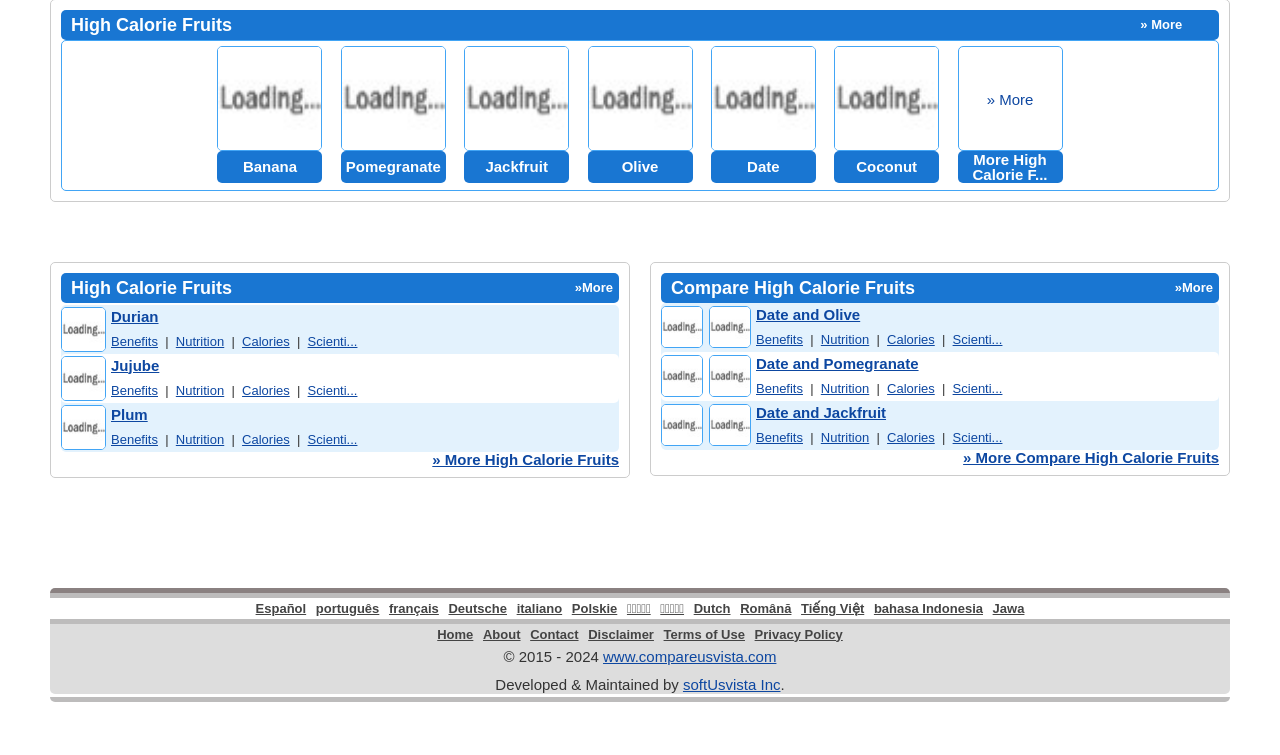How many tables are present on the webpage?
Based on the screenshot, give a detailed explanation to answer the question.

There are two tables present on the webpage, one comparing the benefits and nutrition of individual fruits, and the other comparing the benefits and nutrition of pairs of fruits.